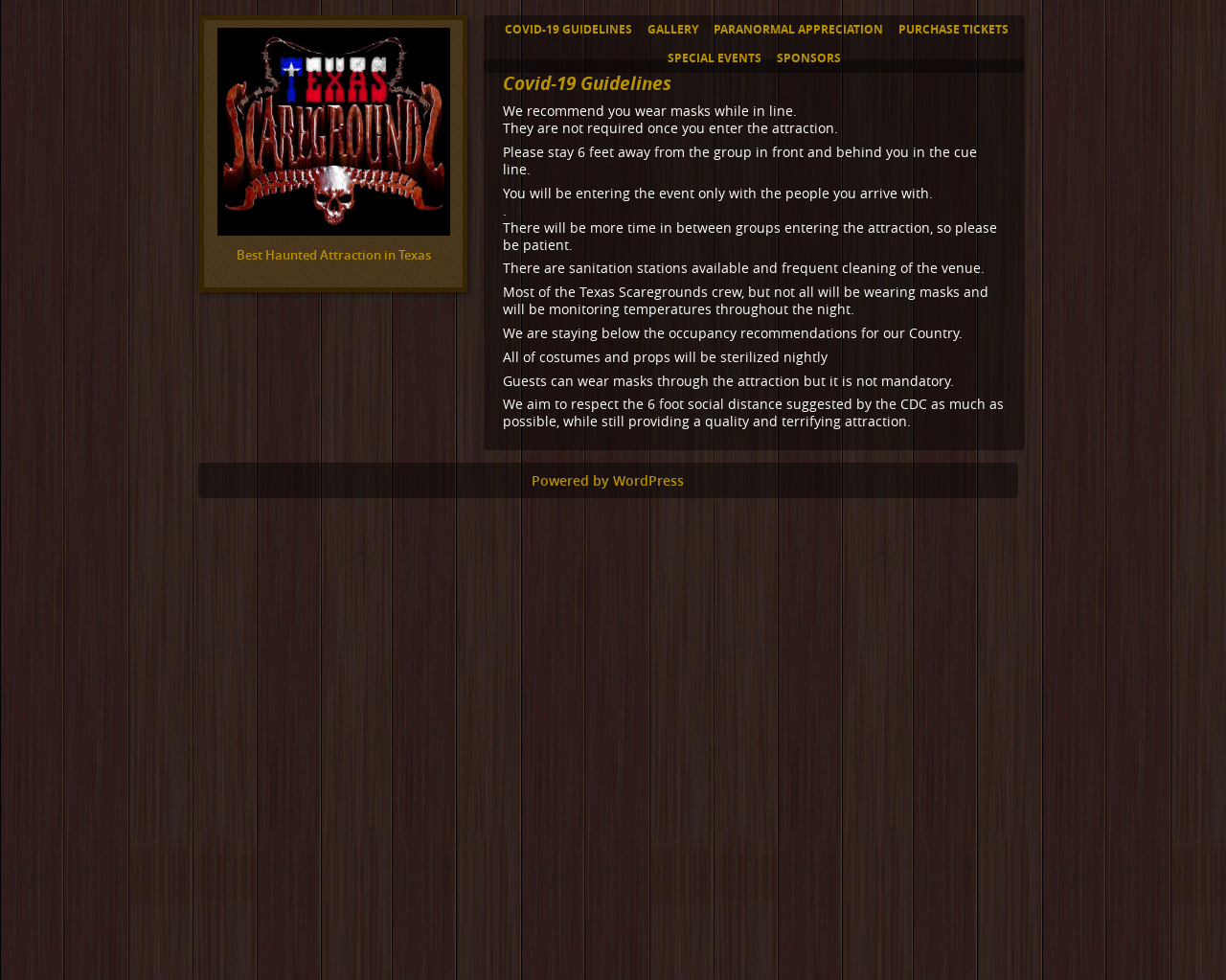Construct a comprehensive caption that outlines the webpage's structure and content.

The webpage is about Covid-19 guidelines for Texas ScareGrounds, a haunted attraction. At the top, there are five navigation links: "COVID-19 GUIDELINES", "GALLERY", "PARANORMAL APPRECIATION", "PURCHASE TICKETS", and "SPECIAL EVENTS", followed by "SPONSORS" slightly below. 

Below the navigation links, there is a main article section that takes up most of the page. It starts with a heading "Covid-19 Guidelines" and a link with the same text. The article then lists several guidelines for visitors, including wearing masks while in line, maintaining social distancing, and entering the event only with the people they arrive with. The guidelines also mention sanitation stations, frequent cleaning, and monitoring of temperatures. 

To the left of the navigation links, there is a complementary section that contains a link to "Texas ScareGrounds" with an accompanying image, and a text "Best Haunted Attraction in Texas". 

At the bottom of the page, there is a content information section that contains a link to "Powered by WordPress".